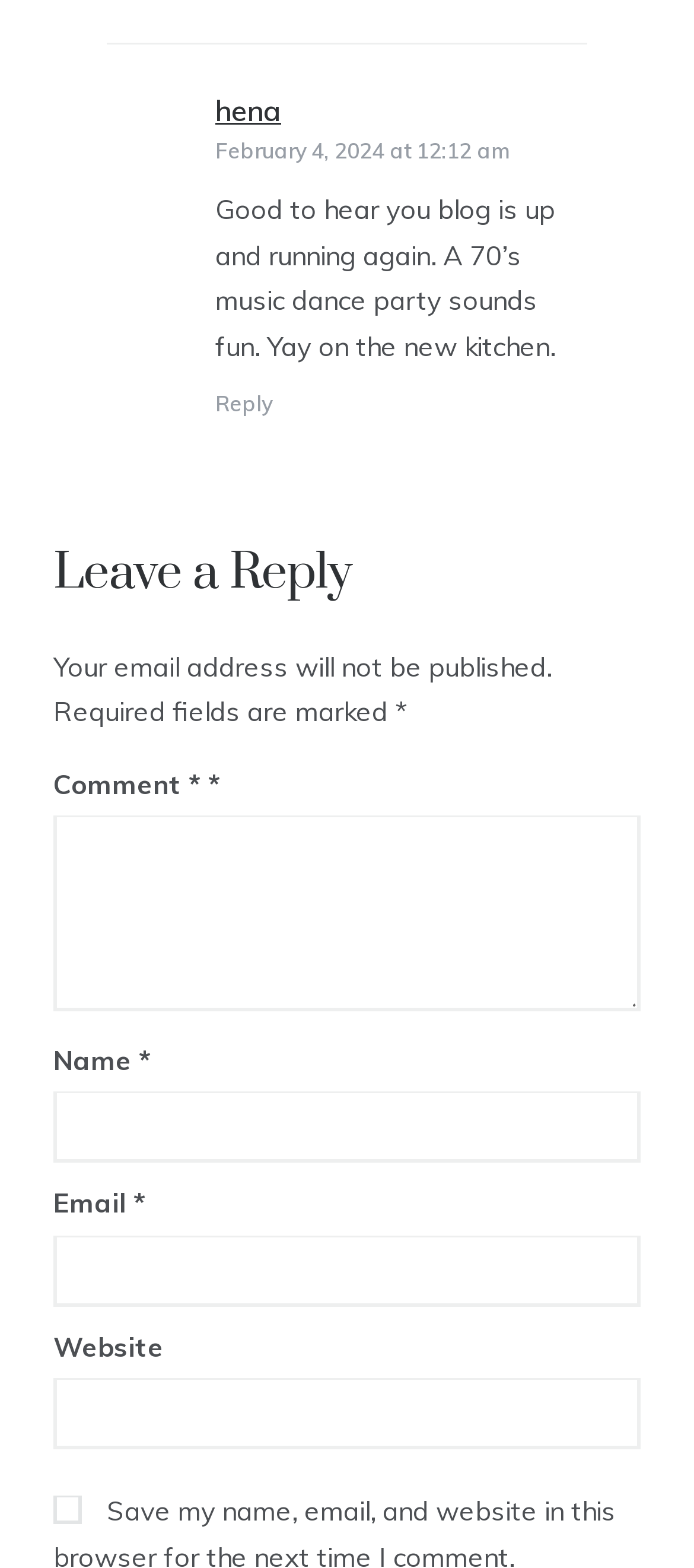Extract the bounding box coordinates for the UI element described by the text: "parent_node: Website name="url"". The coordinates should be in the form of [left, top, right, bottom] with values between 0 and 1.

[0.077, 0.879, 0.923, 0.925]